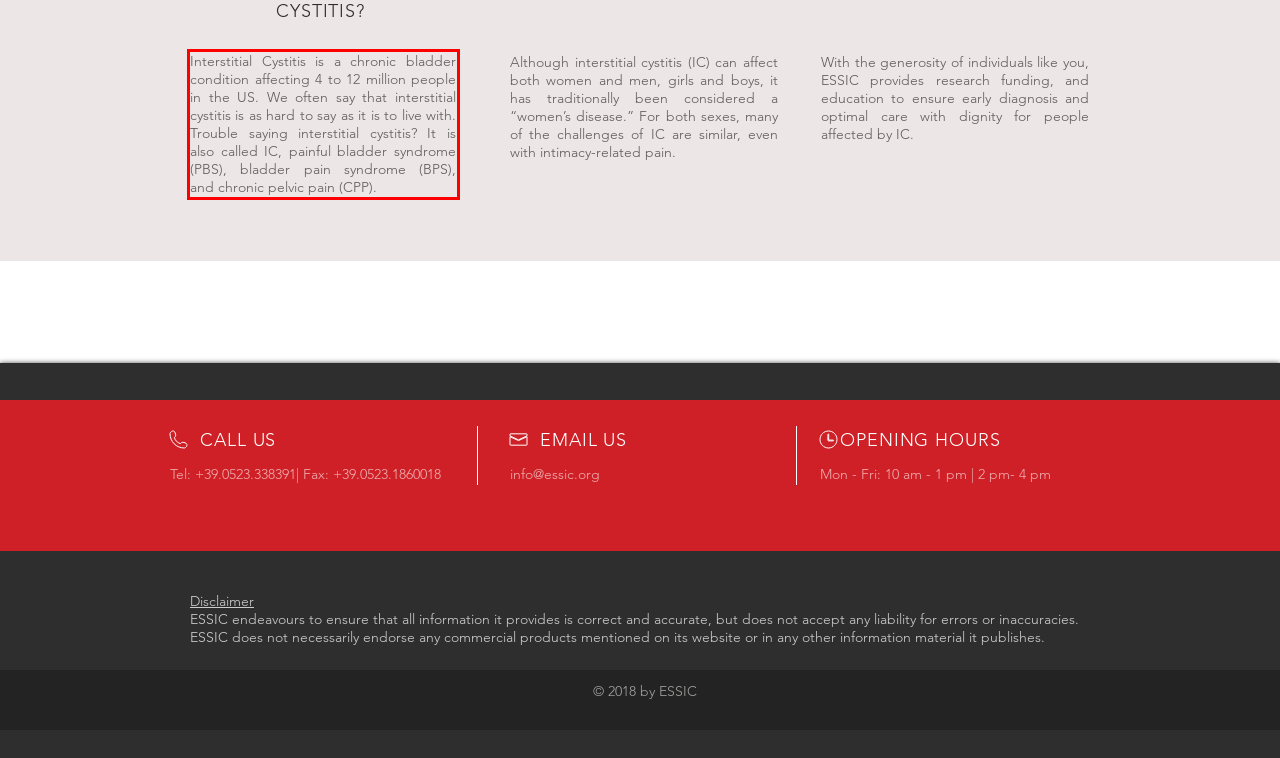By examining the provided screenshot of a webpage, recognize the text within the red bounding box and generate its text content.

Interstitial Cystitis is a chronic bladder condition affecting 4 to 12 million people in the US. We often say that interstitial cystitis is as hard to say as it is to live with. Trouble saying interstitial cystitis? It is also called IC, painful bladder syndrome (PBS), bladder pain syndrome (BPS), and chronic pelvic pain (CPP).